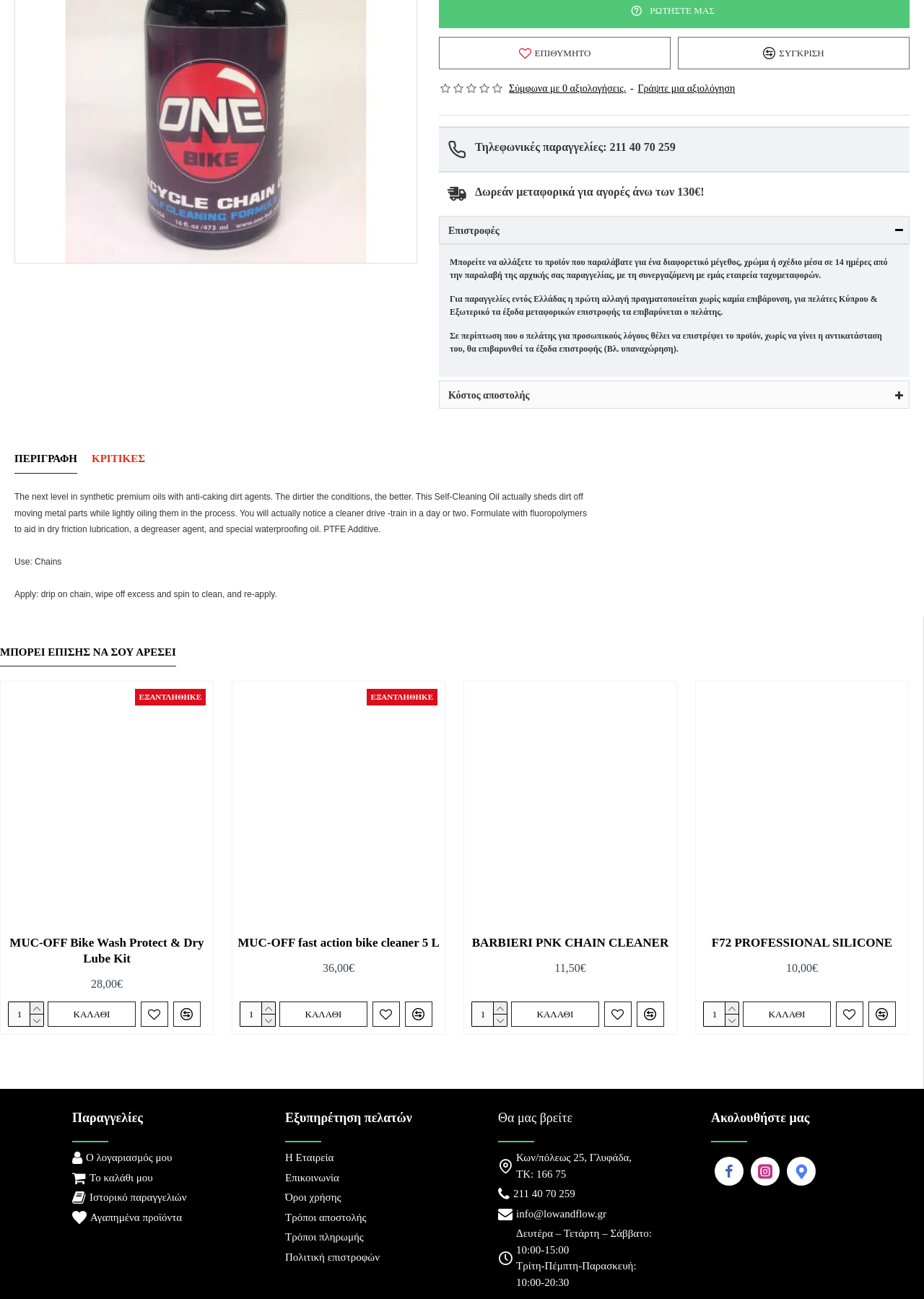Predict the bounding box for the UI component with the following description: "Ο λογαριασμός μου".

[0.078, 0.879, 0.186, 0.9]